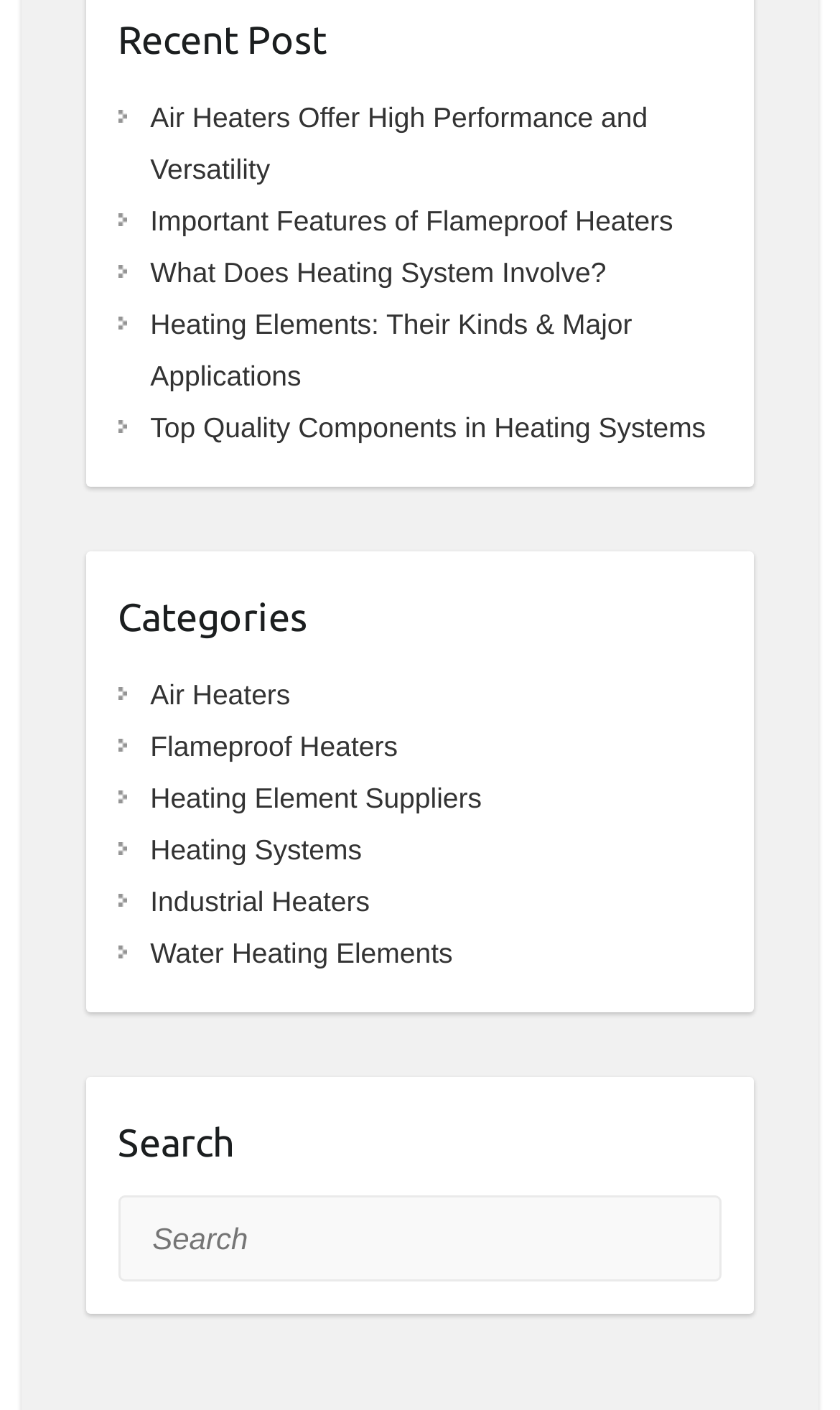What is the category of 'Air Heaters Offer High Performance and Versatility'?
Refer to the screenshot and answer in one word or phrase.

Air Heaters